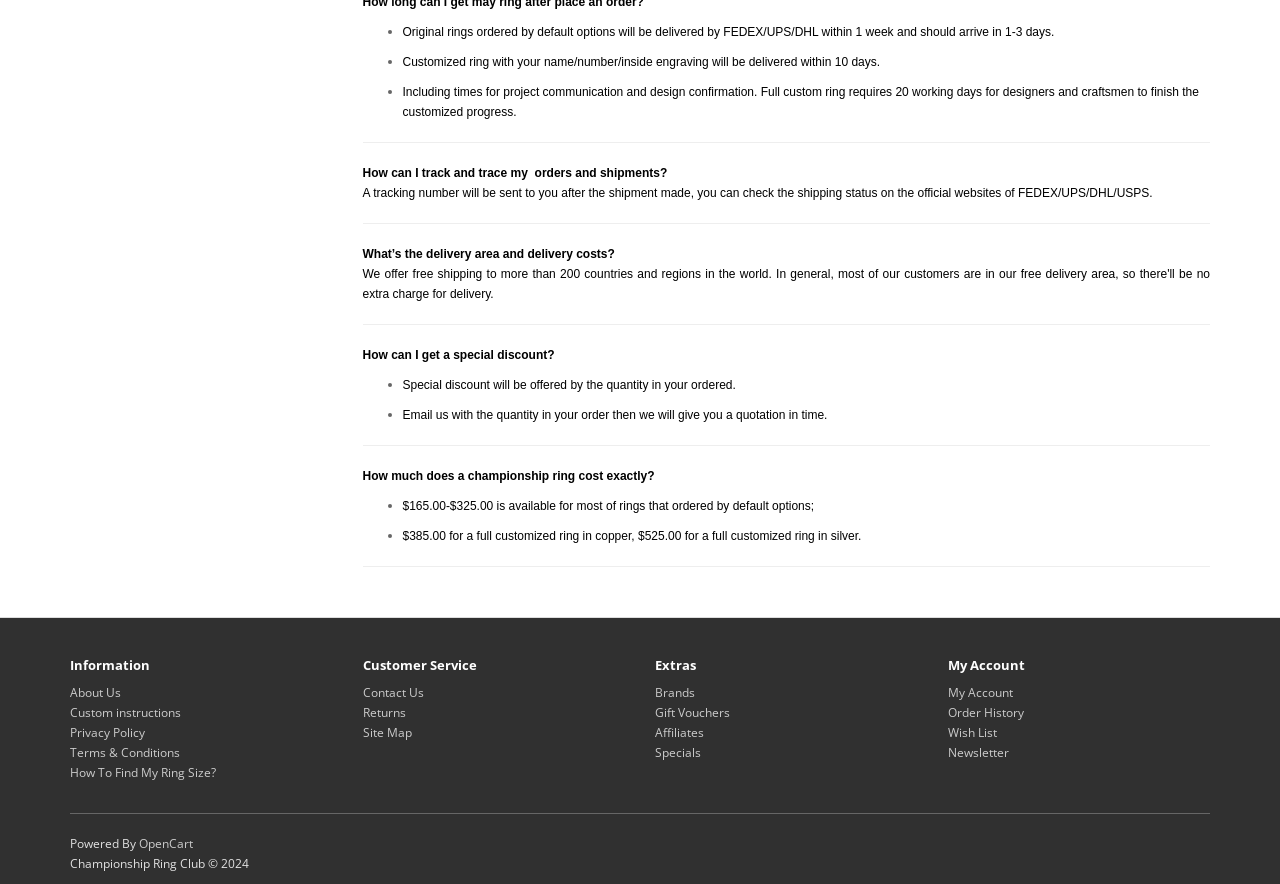Please answer the following question using a single word or phrase: 
What is the name of the company powering this website?

OpenCart